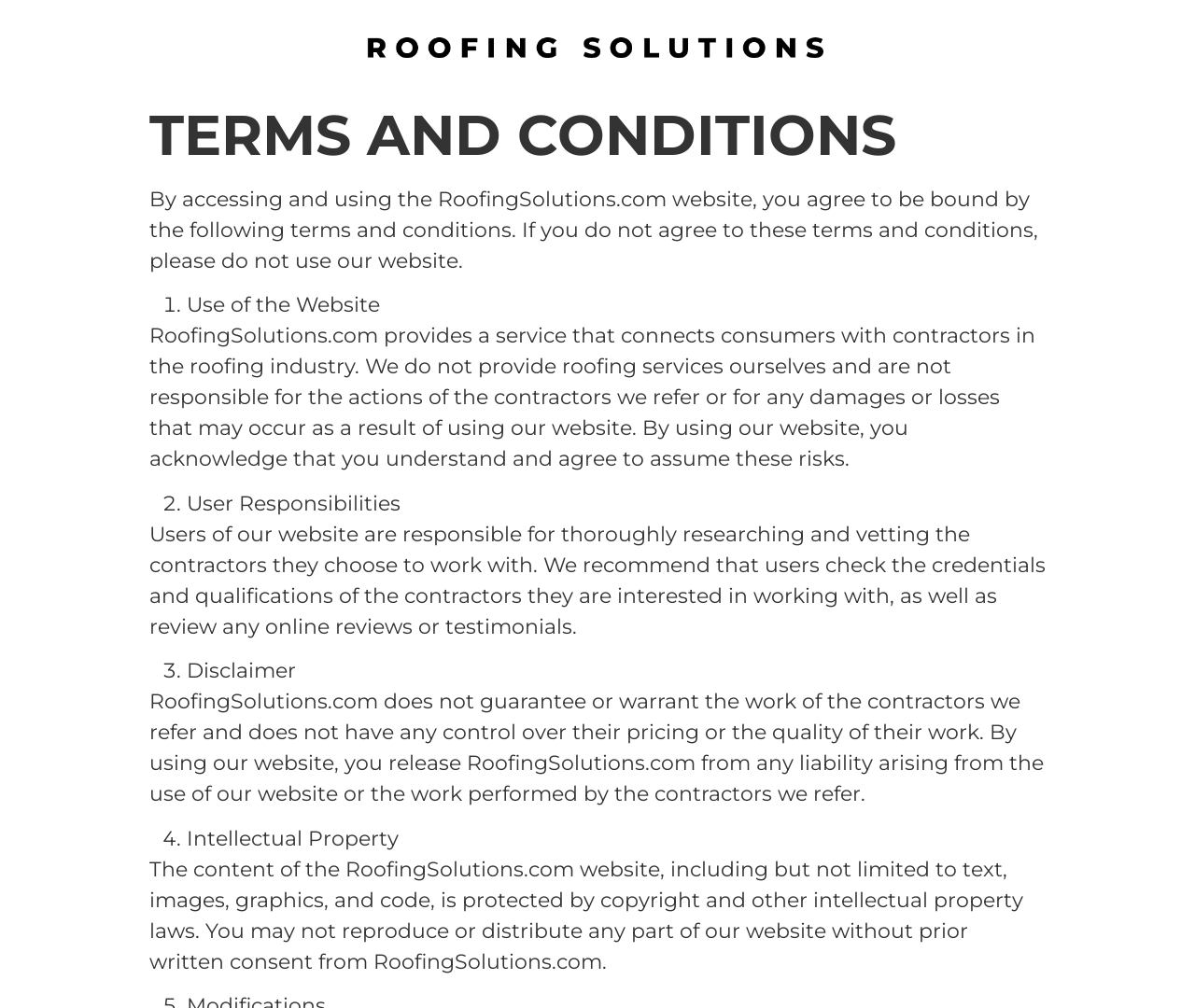Based on the image, provide a detailed response to the question:
What is not guaranteed by RoofingSolutions.com?

According to the disclaimer section of the webpage, RoofingSolutions.com does not guarantee or warrant the work of the contractors they refer, and they do not have any control over their pricing or the quality of their work.